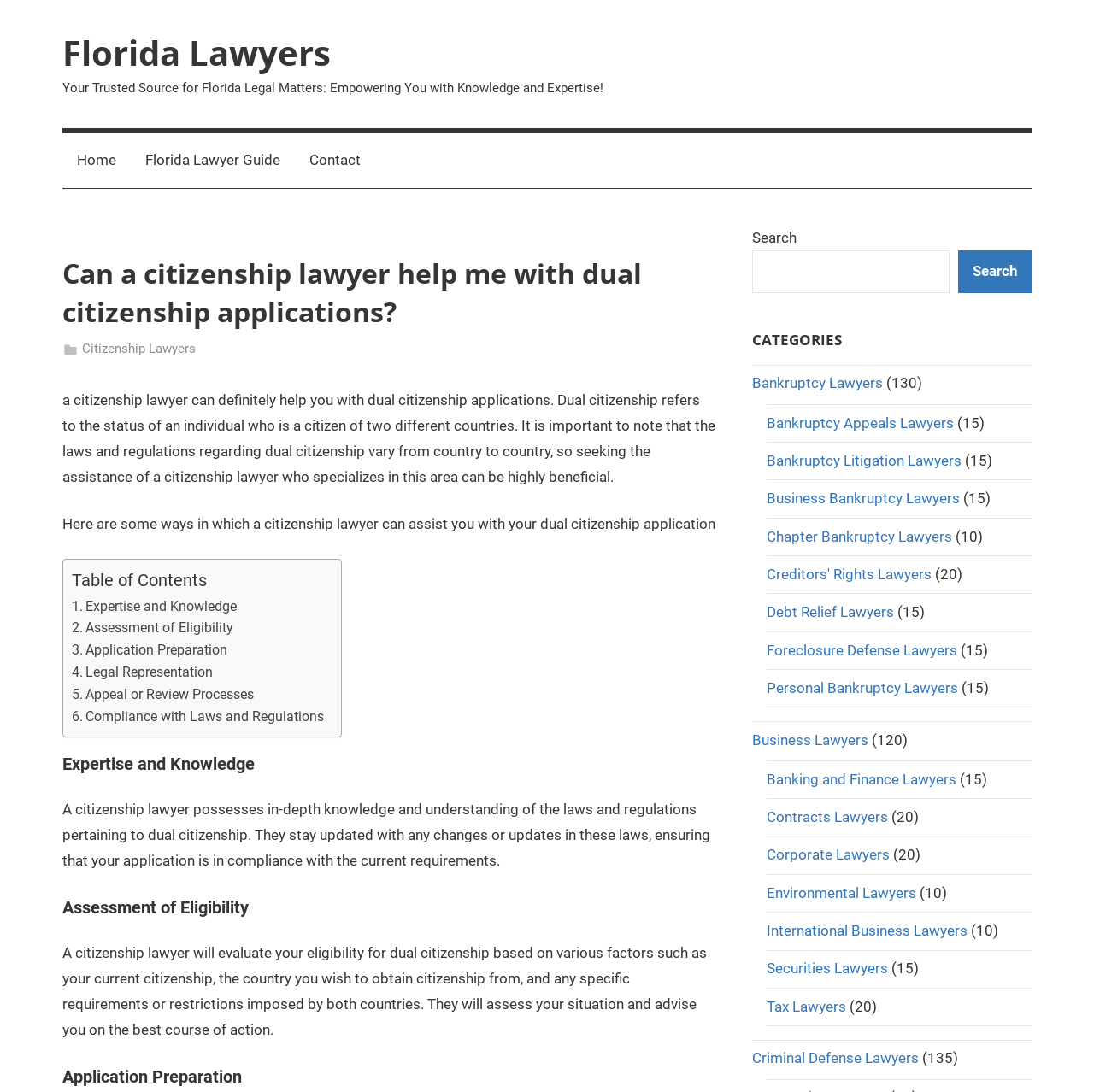Offer a thorough description of the webpage.

This webpage is about citizenship lawyers and their role in dual citizenship applications. At the top, there is a navigation menu with links to "Home", "Florida Lawyer Guide", and "Contact". Below the navigation menu, there is a header section with a title "Can a citizenship lawyer help me with dual citizenship applications?" and a link to the date "July 14, 2023". 

To the right of the header section, there is a link to "Citizenship Lawyers" and a paragraph of text explaining what dual citizenship is and how a citizenship lawyer can assist with the application process. 

Below this, there is a table of contents with links to different sections of the page, including "Expertise and Knowledge", "Assessment of Eligibility", "Application Preparation", and more. 

The main content of the page is divided into sections, each with a heading and a paragraph of text. The sections explain how a citizenship lawyer can help with dual citizenship applications, including assessing eligibility, preparing the application, and providing legal representation. 

On the right side of the page, there is a search bar and a list of categories, including "Bankruptcy Lawyers", "Business Lawyers", "Criminal Defense Lawyers", and more. Each category has a link and a number in parentheses, indicating the number of related articles or resources.